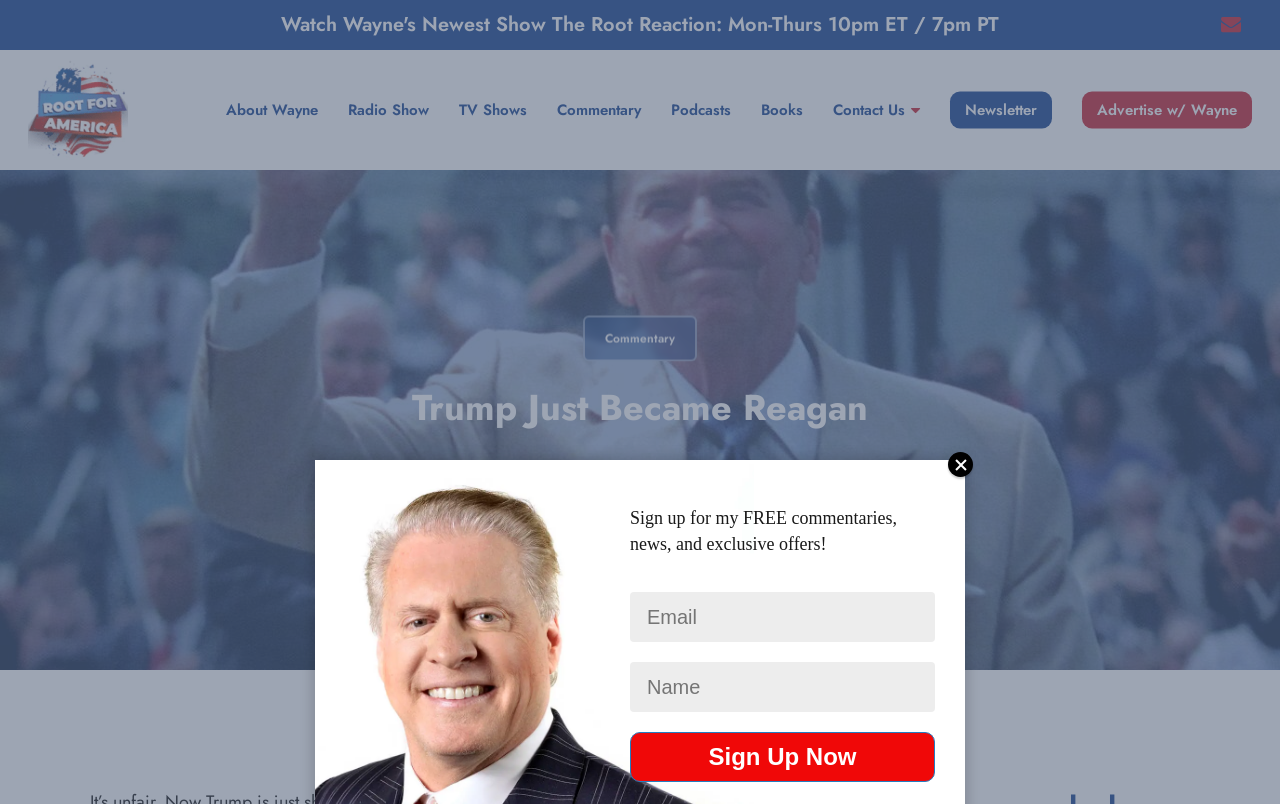Find the bounding box coordinates of the element to click in order to complete this instruction: "Enter email address". The bounding box coordinates must be four float numbers between 0 and 1, denoted as [left, top, right, bottom].

[0.492, 0.736, 0.73, 0.799]